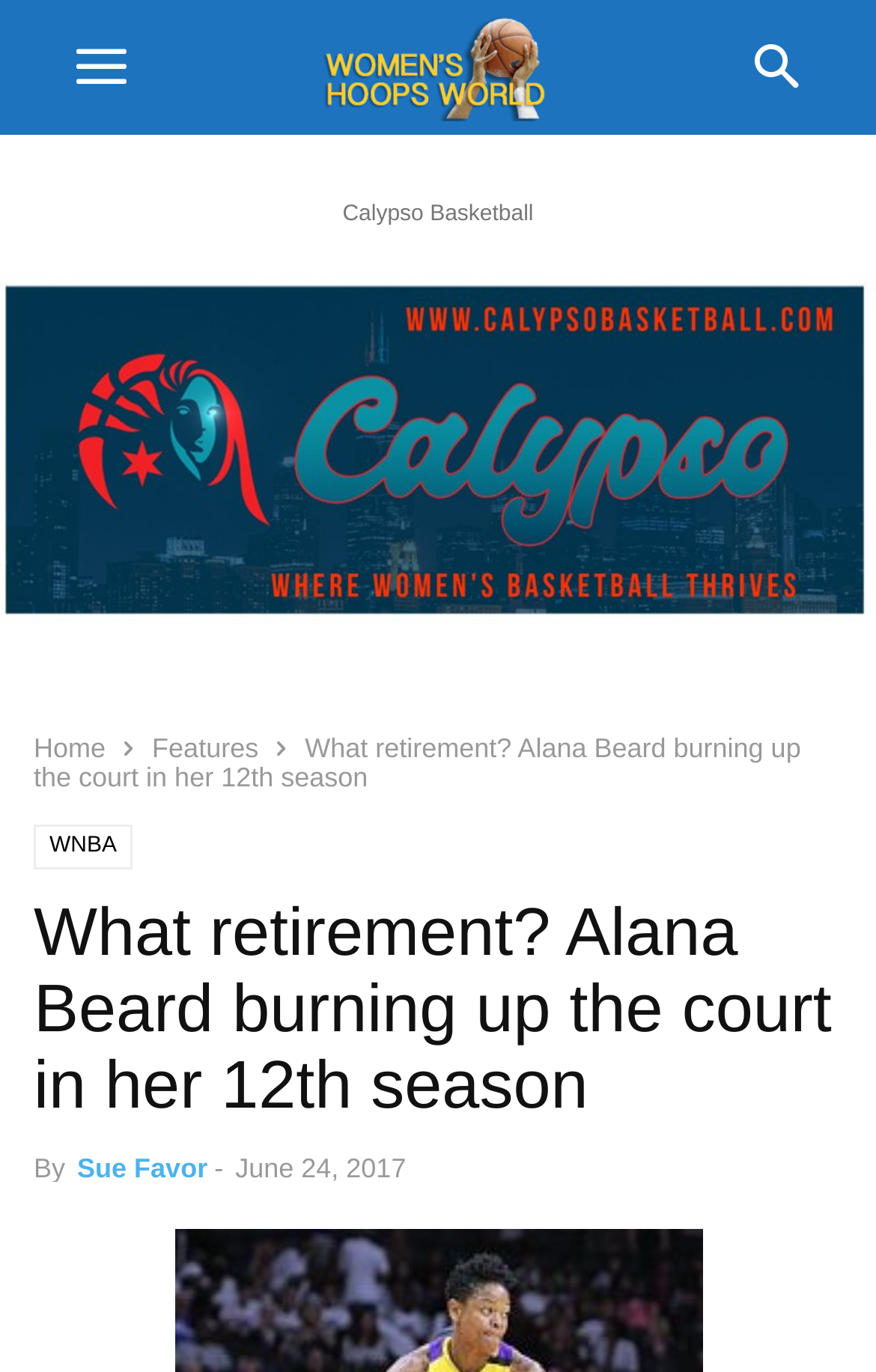Analyze and describe the webpage in a detailed narrative.

The webpage appears to be an article about Alana Beard, a WNBA player, and her performance in her 12th season. At the top left of the page, there is a mobile toggle button and a logo of "Women's Hoops World" with an image. On the top right, there is a search button. Below the logo, there is a header "Calypso Basketball" and a horizontal navigation menu with links to "Home" and "Features".

The main content of the article starts with a heading "What retirement? Alana Beard burning up the court in her 12th season" which is positioned at the top center of the page. Below the heading, there is a link to "WNBA" and a brief summary of the article. The article is written by "Sue Favor" and was published on "June 24, 2017", as indicated by the author and date information located below the heading.

The overall structure of the webpage is organized, with clear headings and concise text, making it easy to read and navigate.